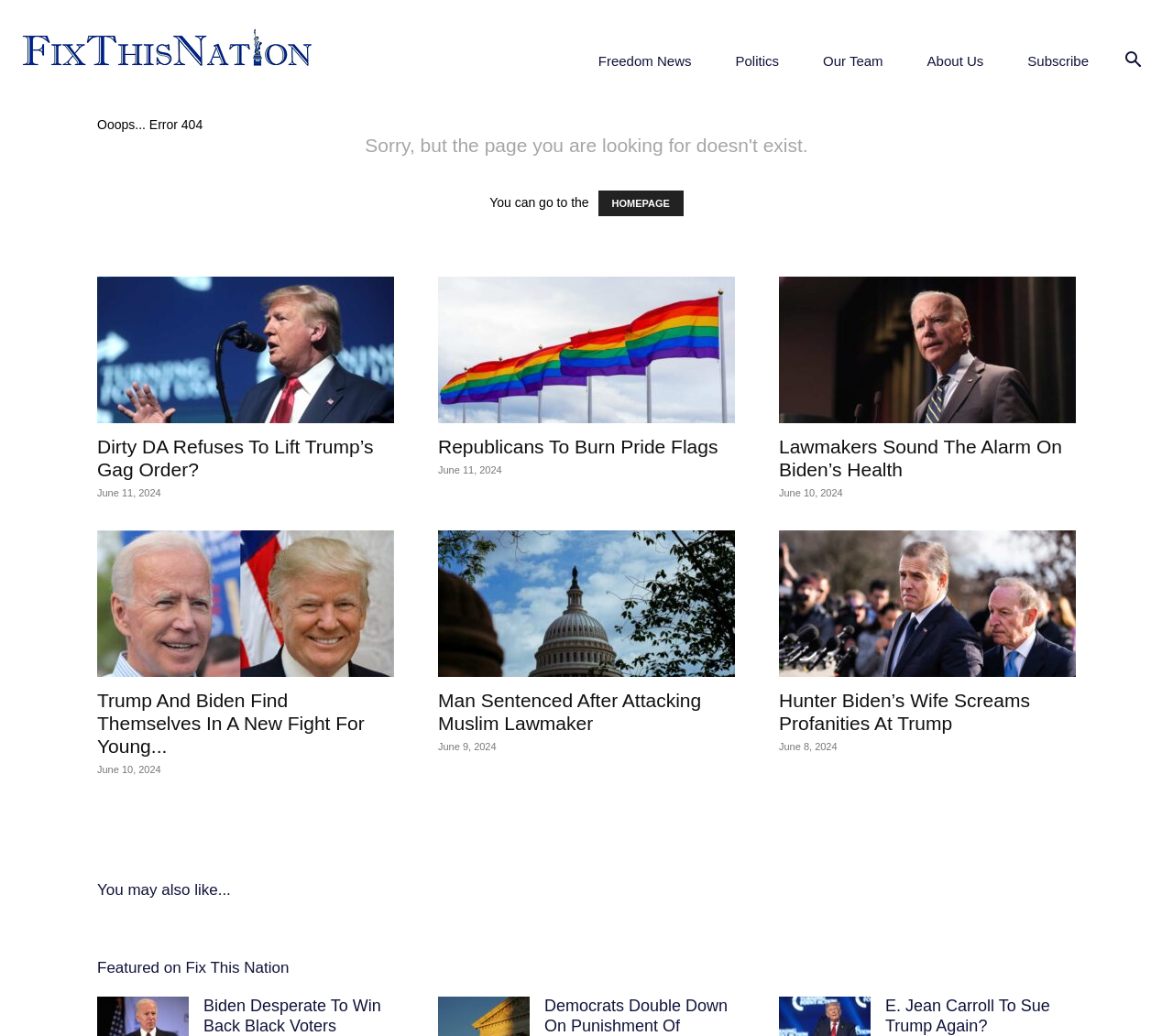Can you show the bounding box coordinates of the region to click on to complete the task described in the instruction: "Read about Biden Desperate To Win Back Black Voters"?

[0.173, 0.962, 0.325, 0.999]